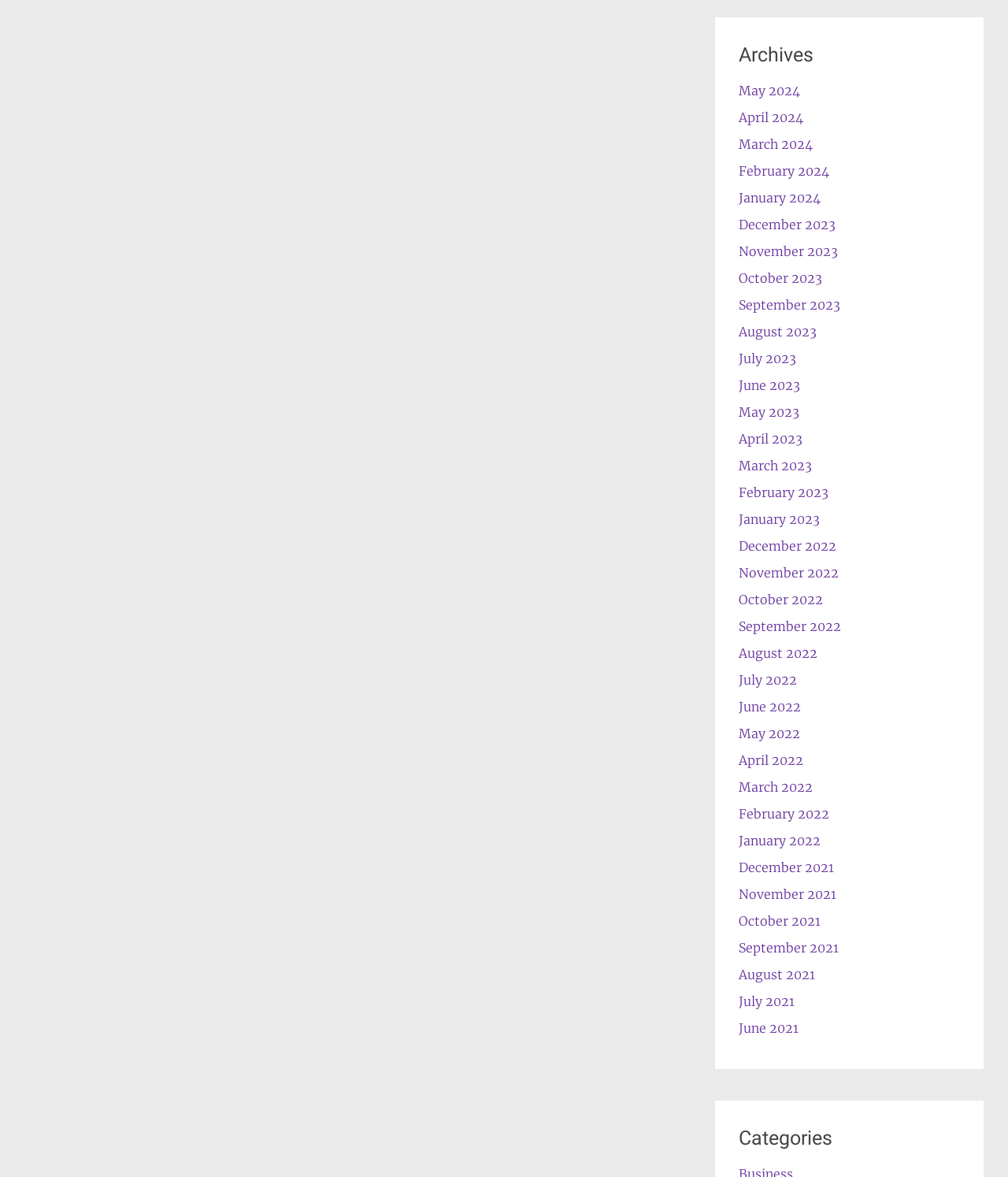Look at the image and write a detailed answer to the question: 
What is the earliest month listed?

I looked at the list of links on the webpage and found that the earliest month listed is December 2021, which is at the bottom of the list.